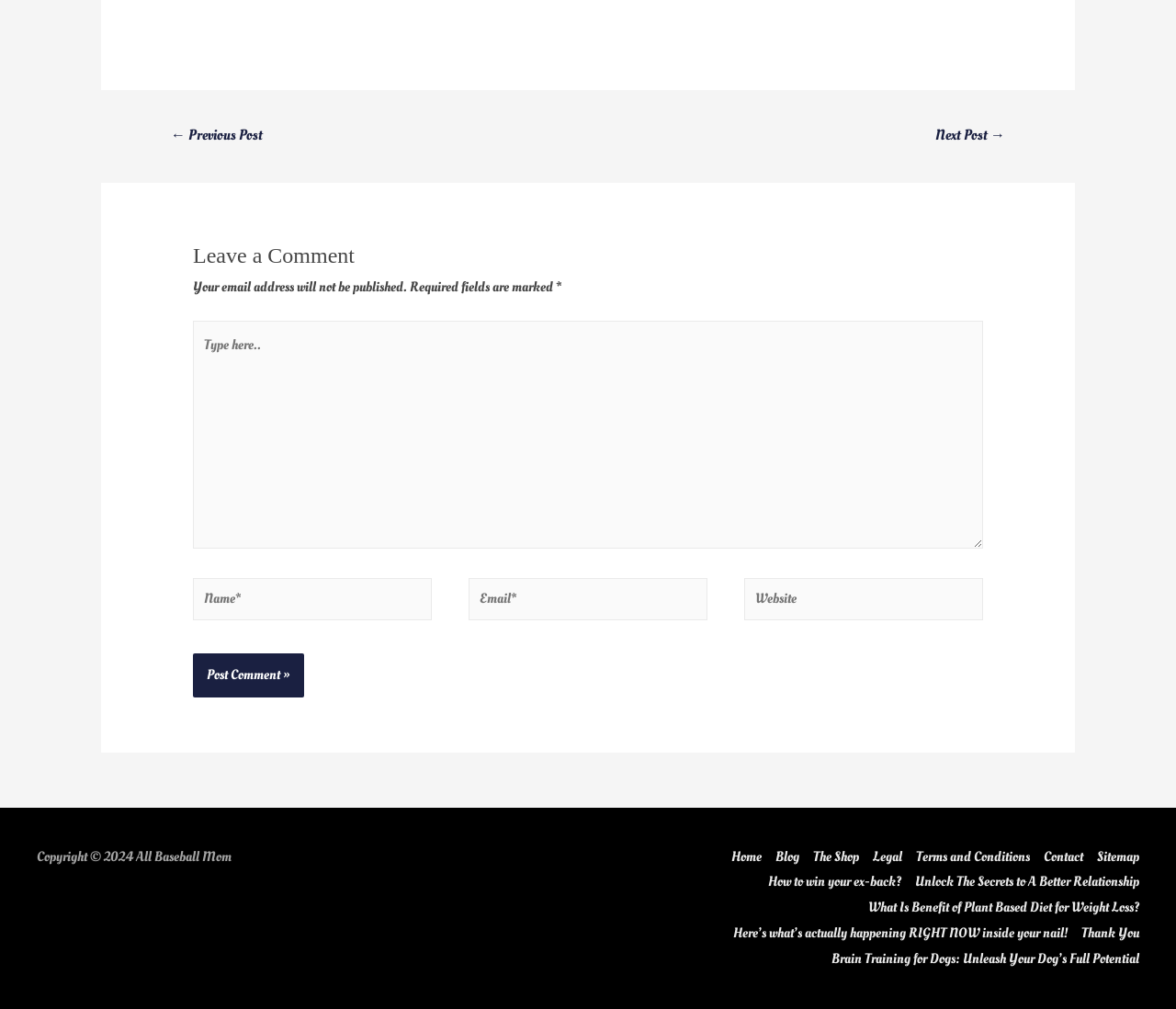Provide the bounding box coordinates of the area you need to click to execute the following instruction: "Go to the home page".

[0.622, 0.839, 0.648, 0.858]